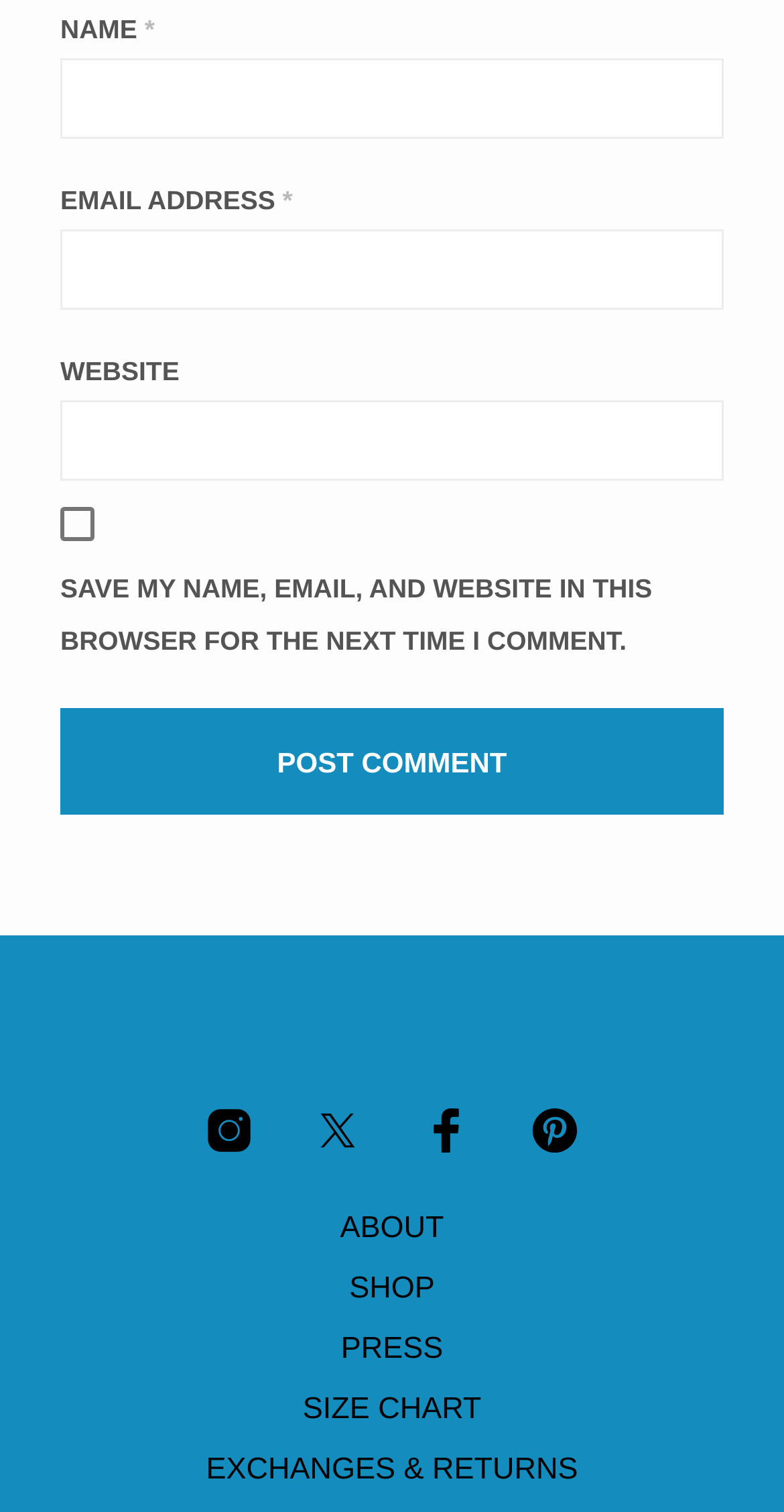Please determine the bounding box coordinates of the element's region to click in order to carry out the following instruction: "Click the Post Comment button". The coordinates should be four float numbers between 0 and 1, i.e., [left, top, right, bottom].

[0.077, 0.469, 0.923, 0.539]